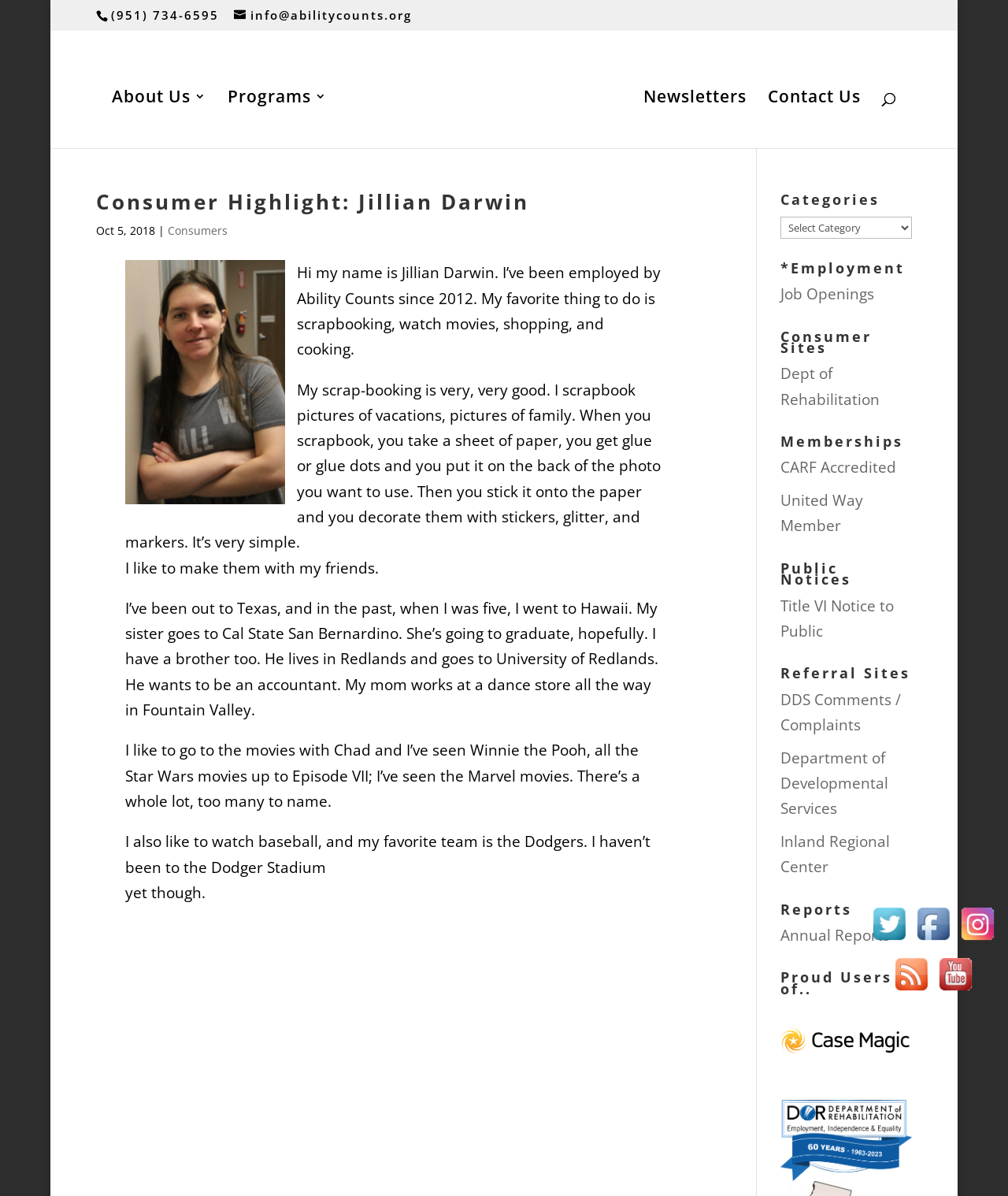Please indicate the bounding box coordinates for the clickable area to complete the following task: "Learn about Job Openings". The coordinates should be specified as four float numbers between 0 and 1, i.e., [left, top, right, bottom].

[0.775, 0.237, 0.867, 0.254]